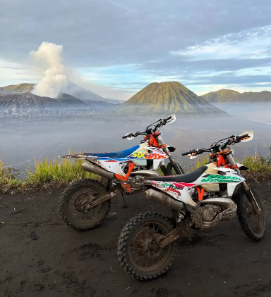Explain in detail what you see in the image.

The image captures two dirt bikes positioned on a rugged terrain, set against a breathtaking backdrop of Mount Bromo. The bikes, adorned with vibrant colors and distinct graphics, suggest they are ready for an adventure. In the distance, the iconic volcanic landscape features rolling hills and the steamy plume of smoke rising from the volcano, hinting at the area's geothermal activity. The sky above is a blend of soft blues and whites, creating a serene yet dramatic atmosphere. This scene epitomizes the thrill of motorcycle exploration amidst one of nature's most awe-inspiring settings, ideal for enthusiasts seeking both adventure and beauty in their rides.